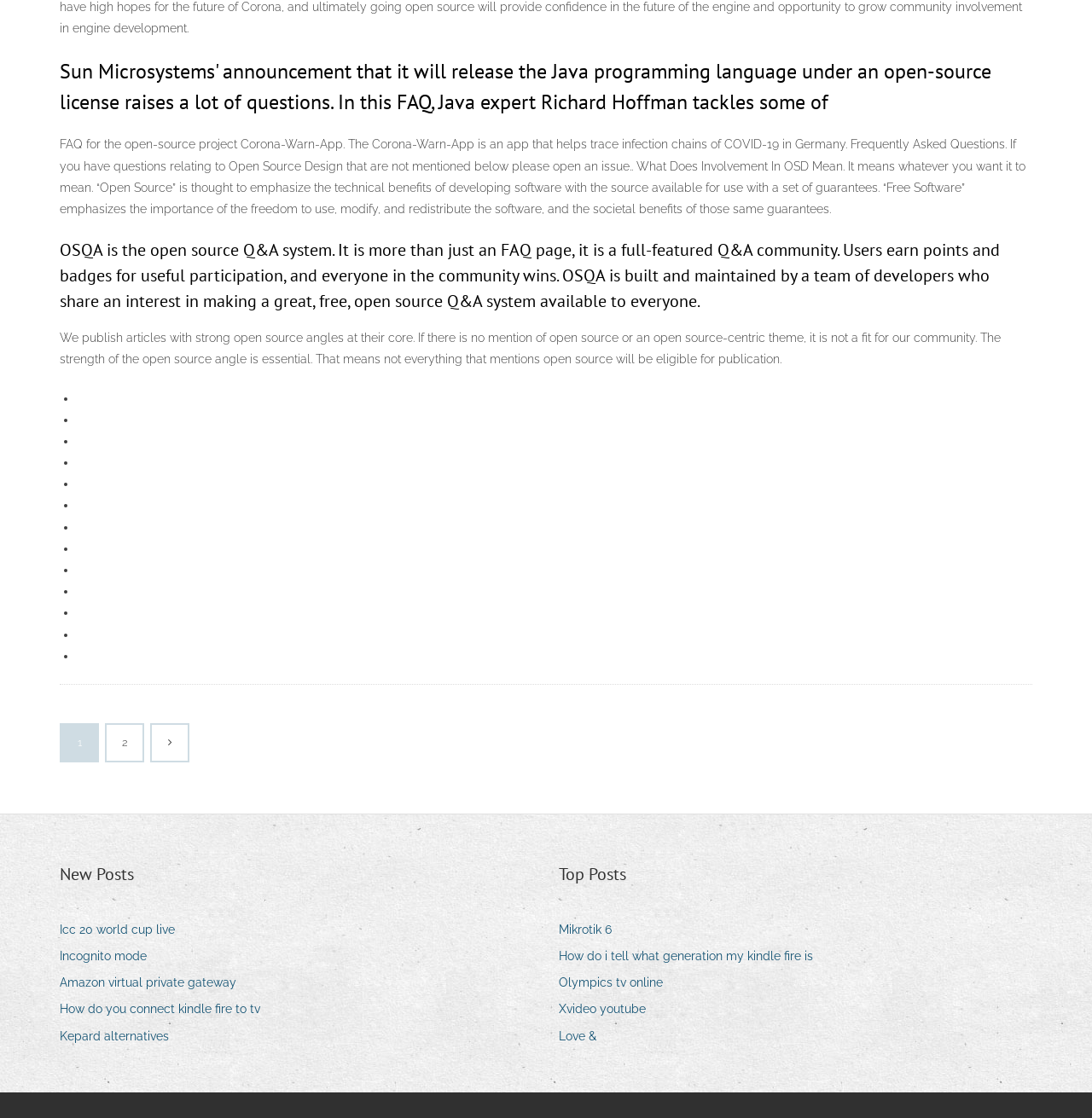Extract the bounding box coordinates of the UI element described: "parent_node: 1 2". Provide the coordinates in the format [left, top, right, bottom] with values ranging from 0 to 1.

[0.139, 0.648, 0.172, 0.68]